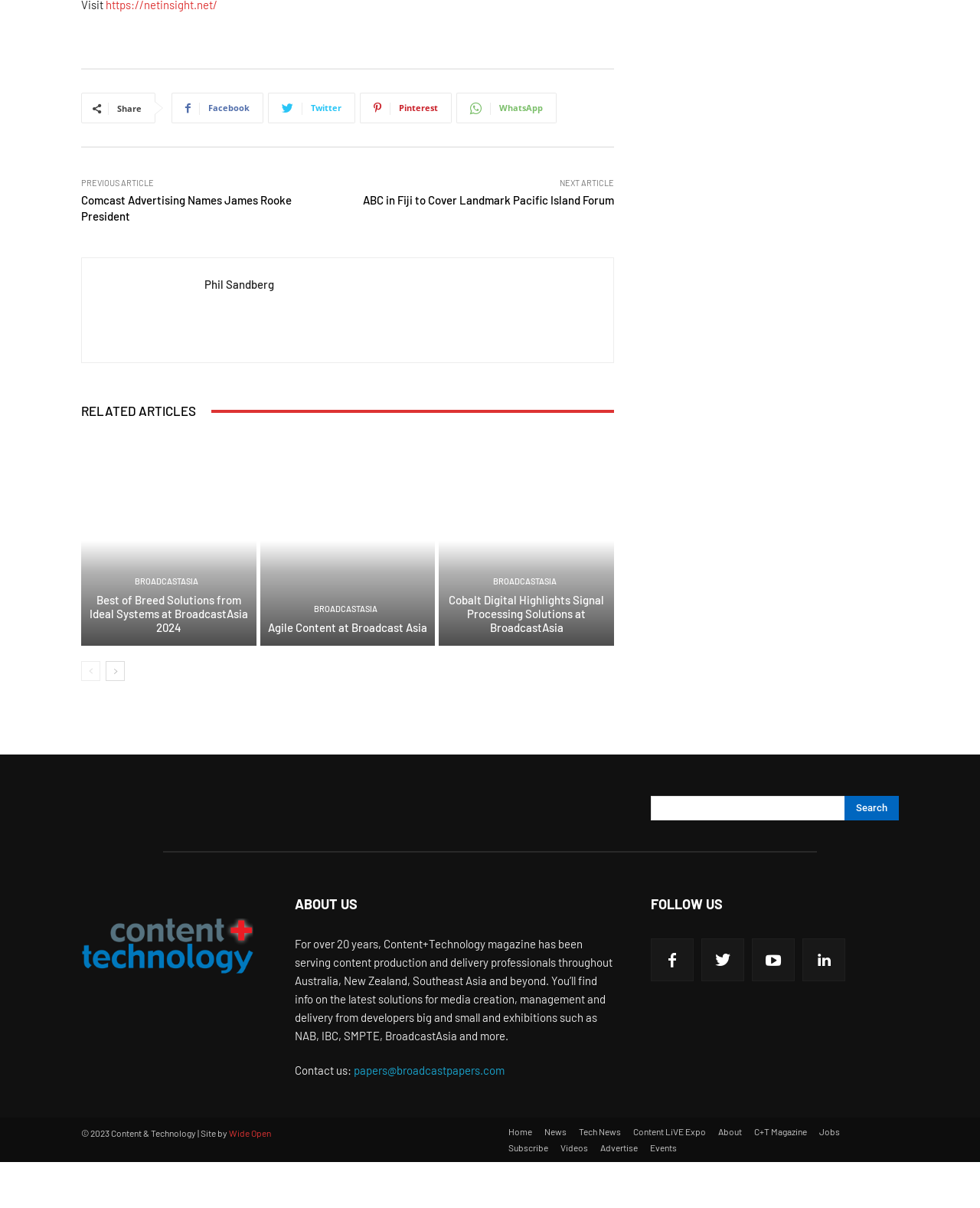Can you specify the bounding box coordinates for the region that should be clicked to fulfill this instruction: "Check the newsletter".

None